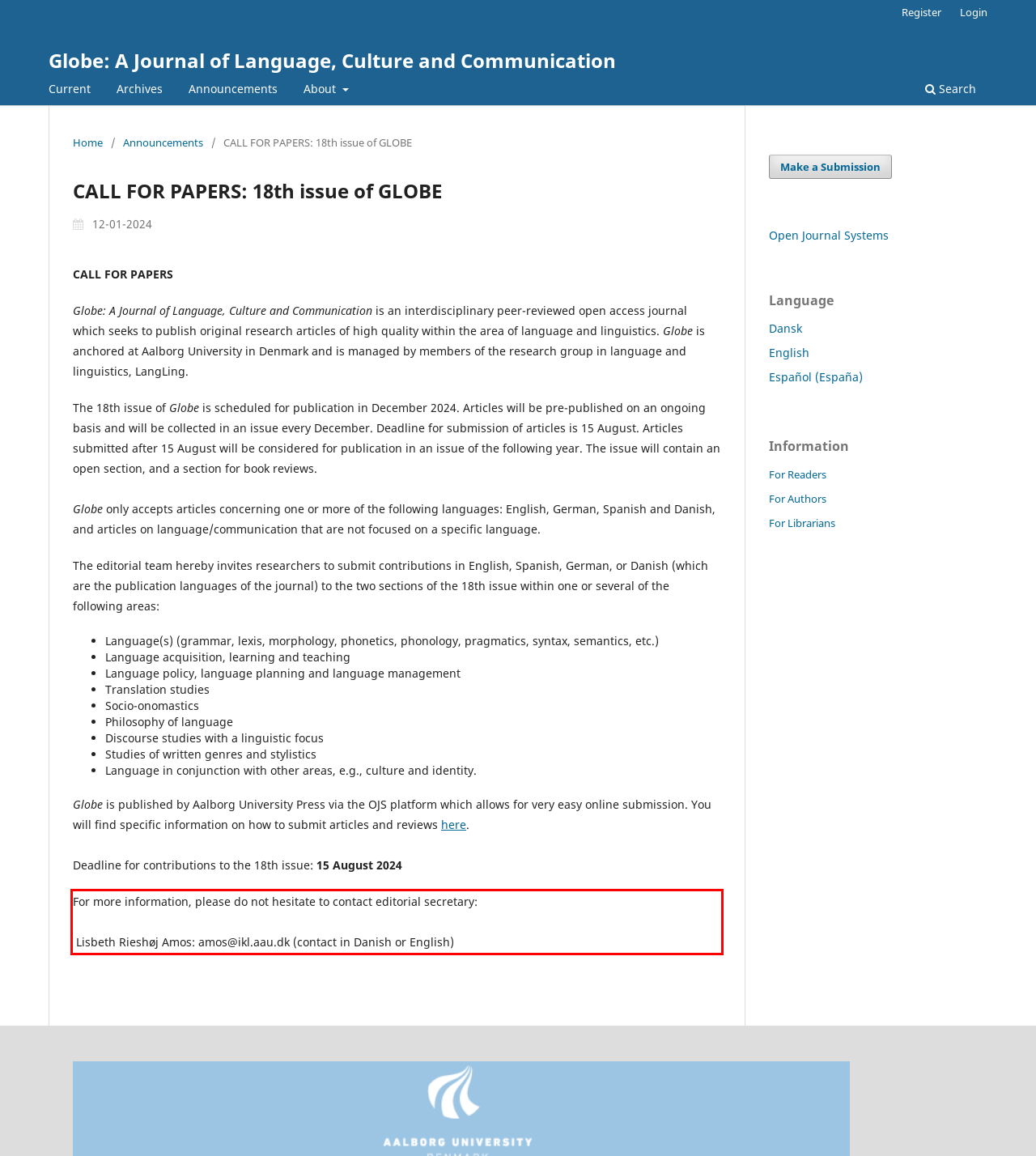You have a screenshot of a webpage where a UI element is enclosed in a red rectangle. Perform OCR to capture the text inside this red rectangle.

For more information, please do not hesitate to contact editorial secretary: Lisbeth Rieshøj Amos: amos@ikl.aau.dk (contact in Danish or English)